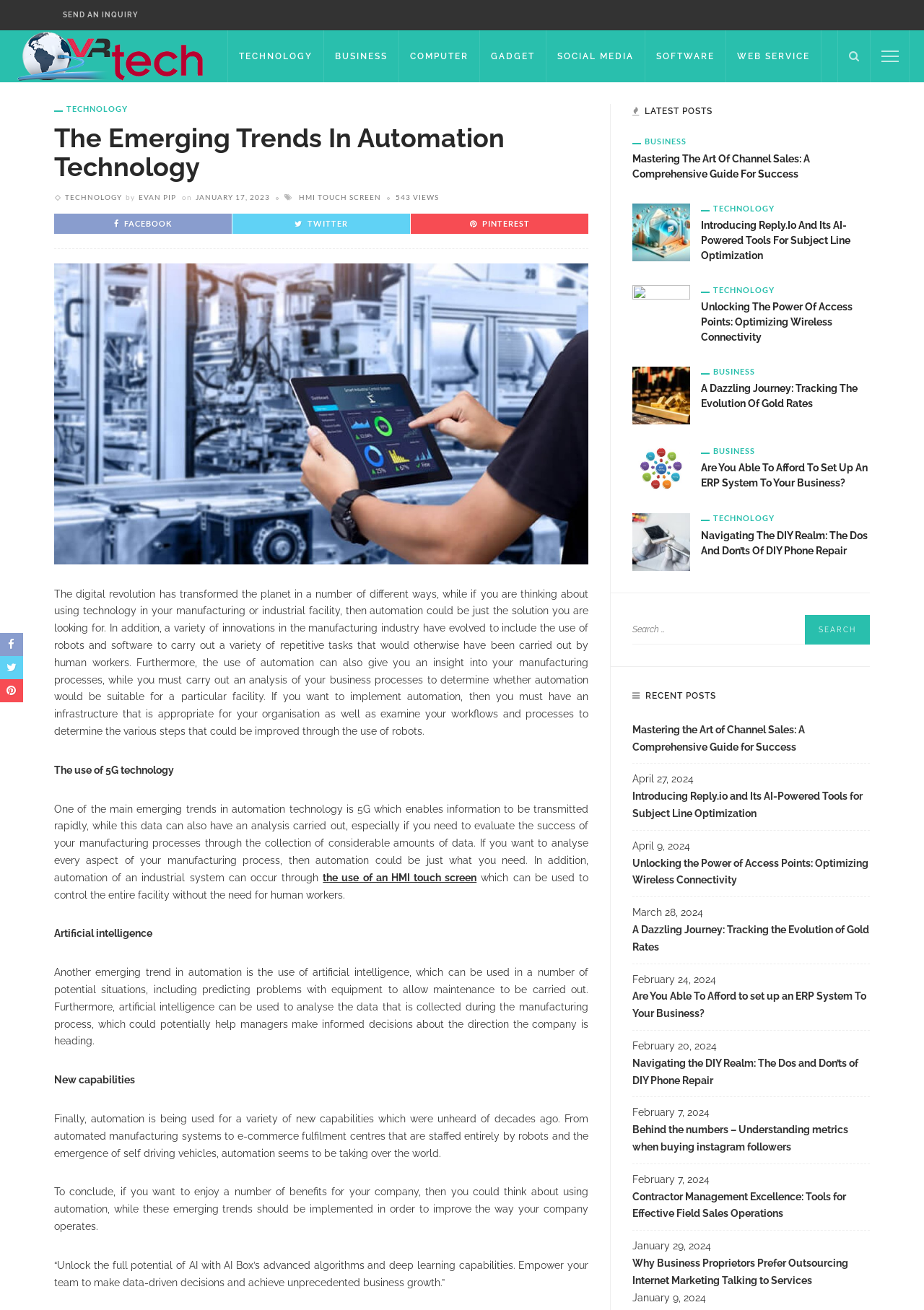Using the given element description, provide the bounding box coordinates (top-left x, top-left y, bottom-right x, bottom-right y) for the corresponding UI element in the screenshot: Send an Inquiry

[0.059, 0.0, 0.159, 0.023]